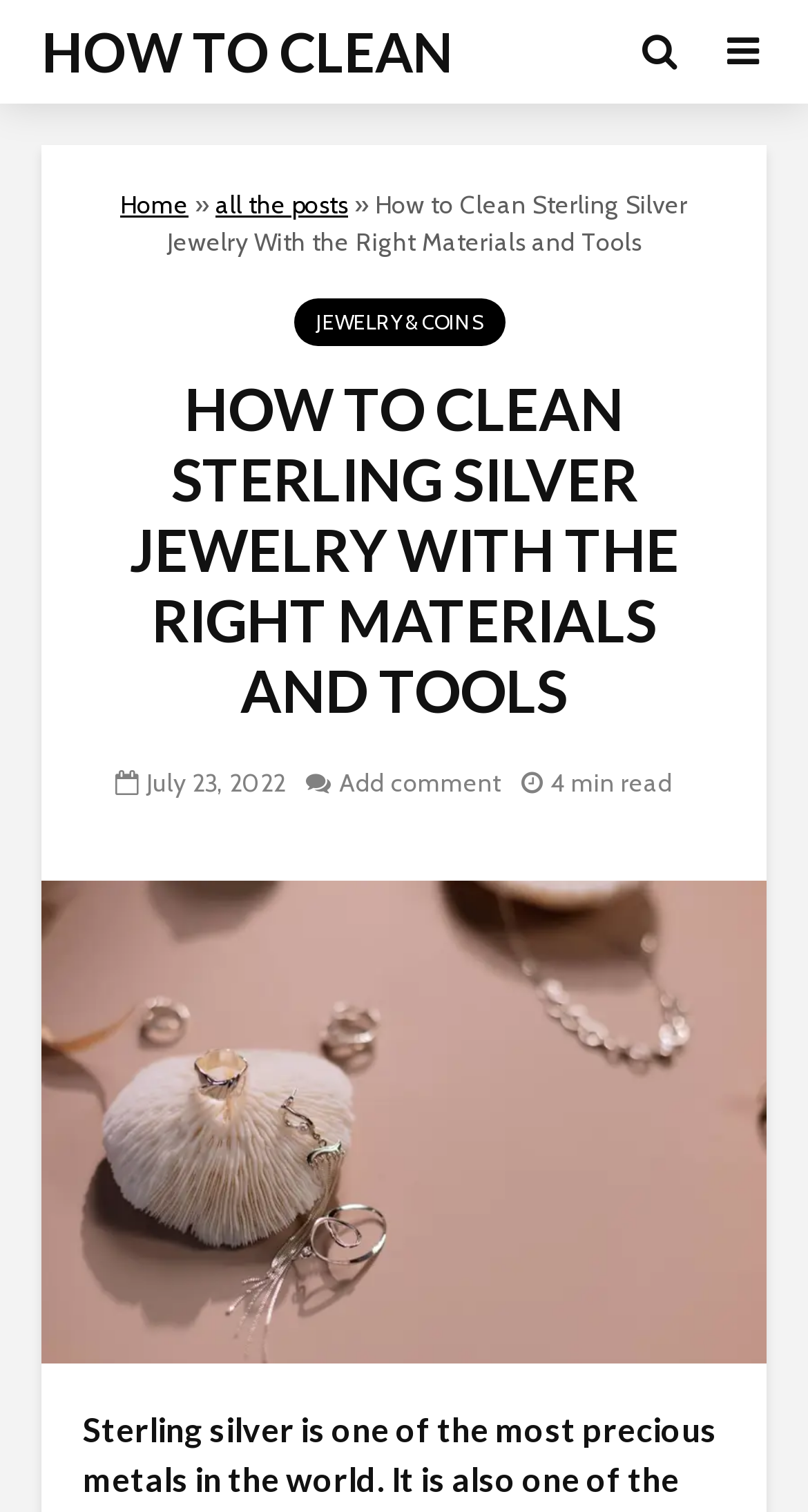Using the given element description, provide the bounding box coordinates (top-left x, top-left y, bottom-right x, bottom-right y) for the corresponding UI element in the screenshot: Home

[0.149, 0.125, 0.233, 0.145]